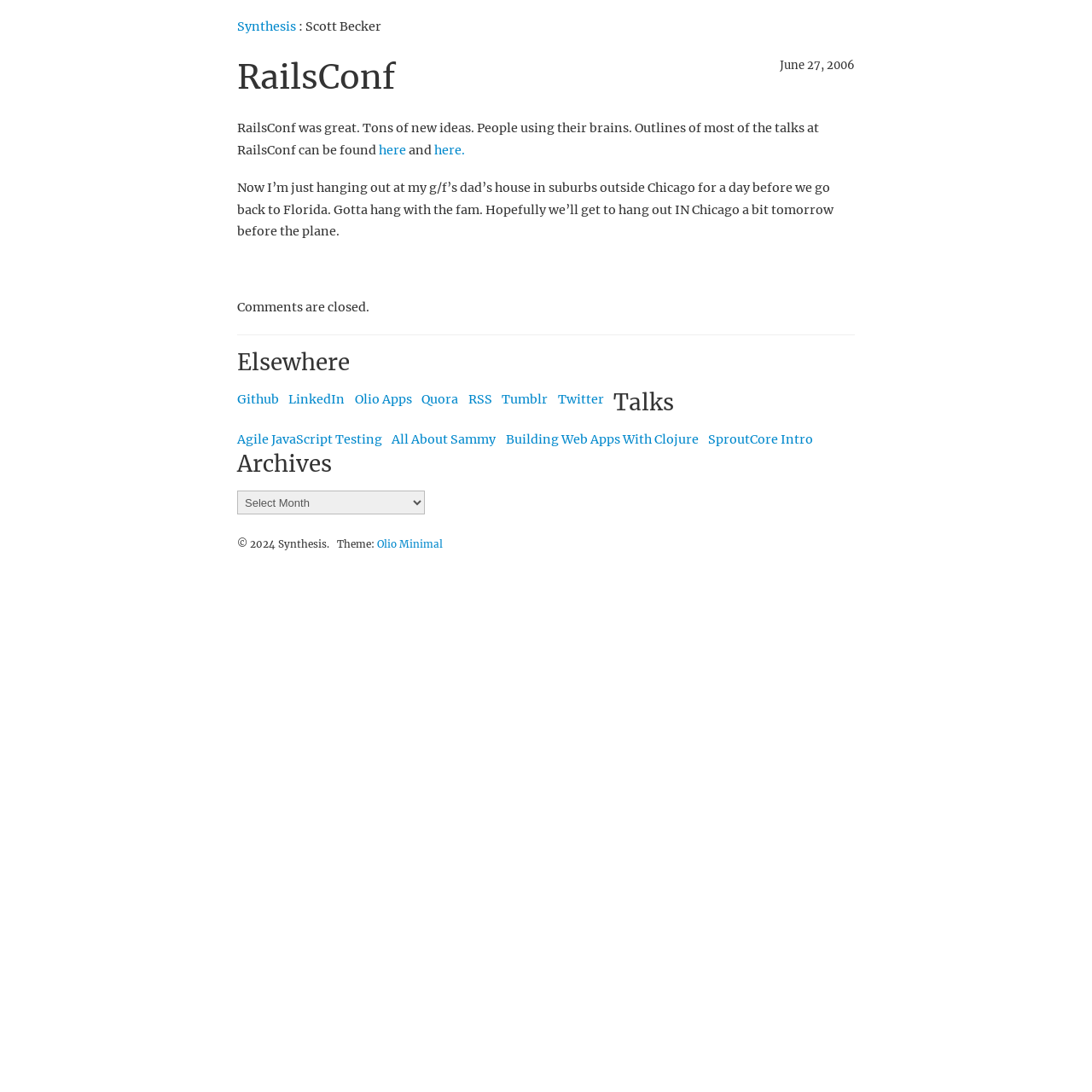What is the event mentioned in the article?
Look at the screenshot and respond with a single word or phrase.

RailsConf